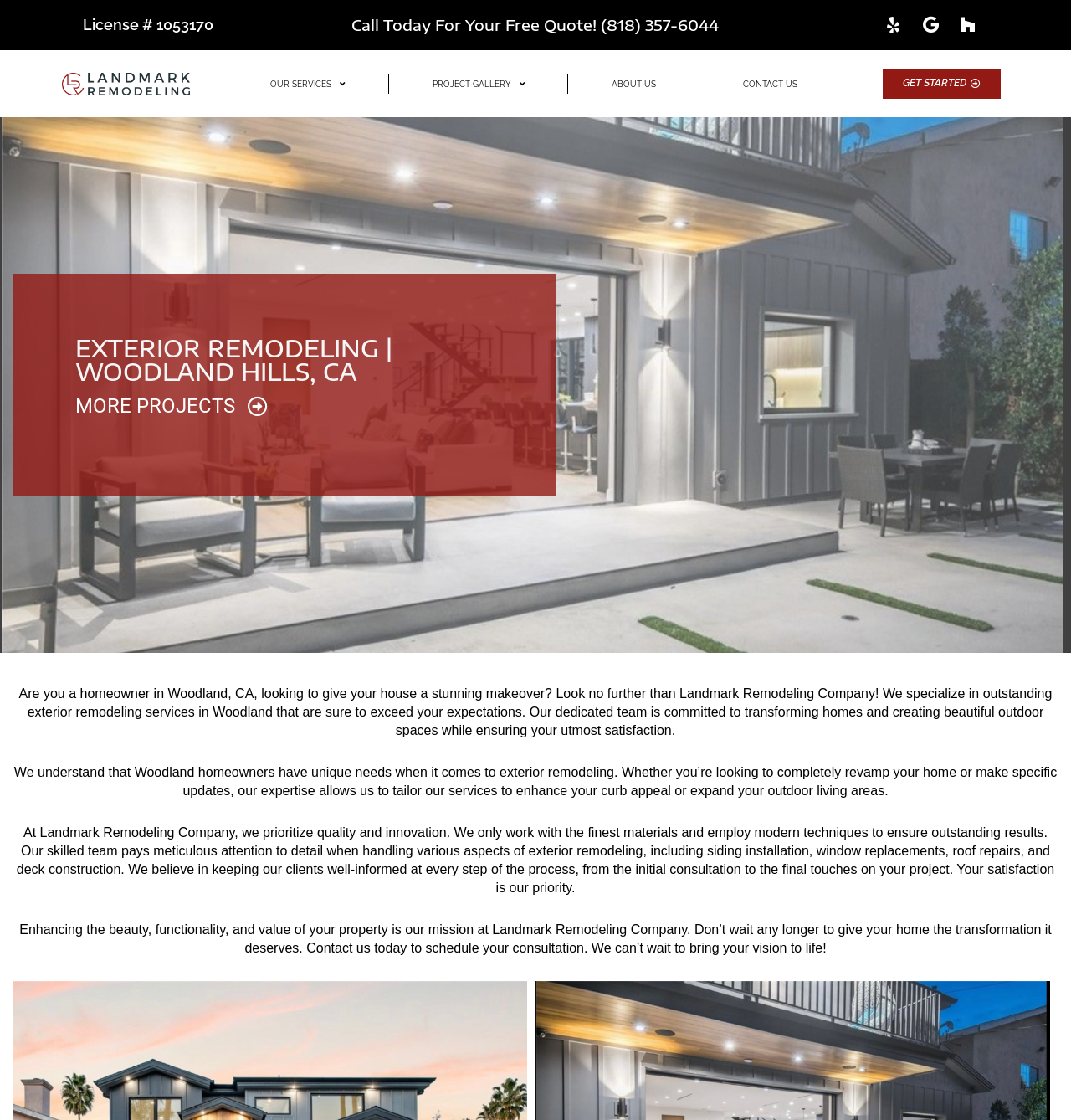Pinpoint the bounding box coordinates of the clickable element needed to complete the instruction: "Get started". The coordinates should be provided as four float numbers between 0 and 1: [left, top, right, bottom].

[0.824, 0.061, 0.935, 0.088]